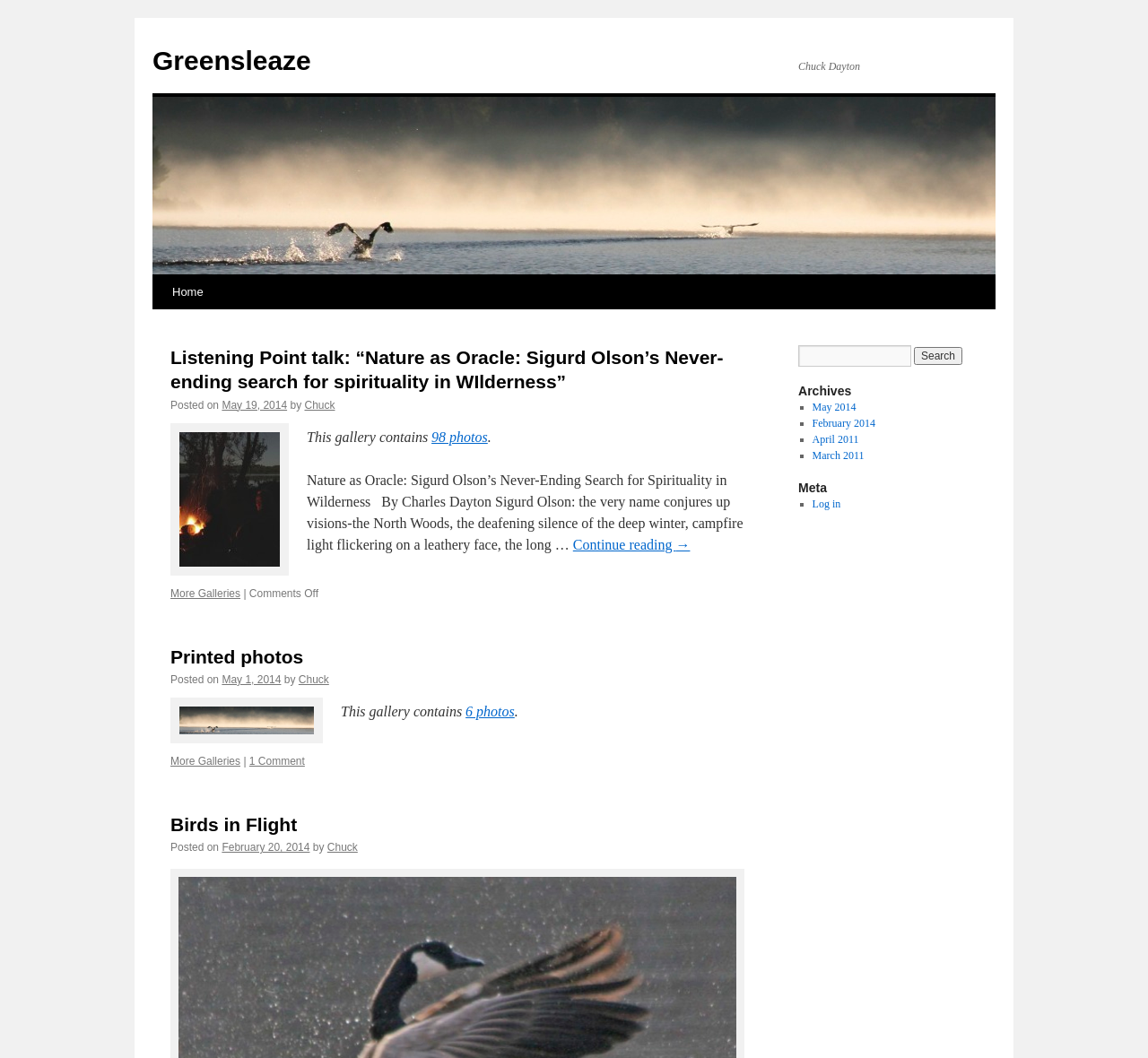Indicate the bounding box coordinates of the clickable region to achieve the following instruction: "Log in to the website."

[0.707, 0.47, 0.732, 0.482]